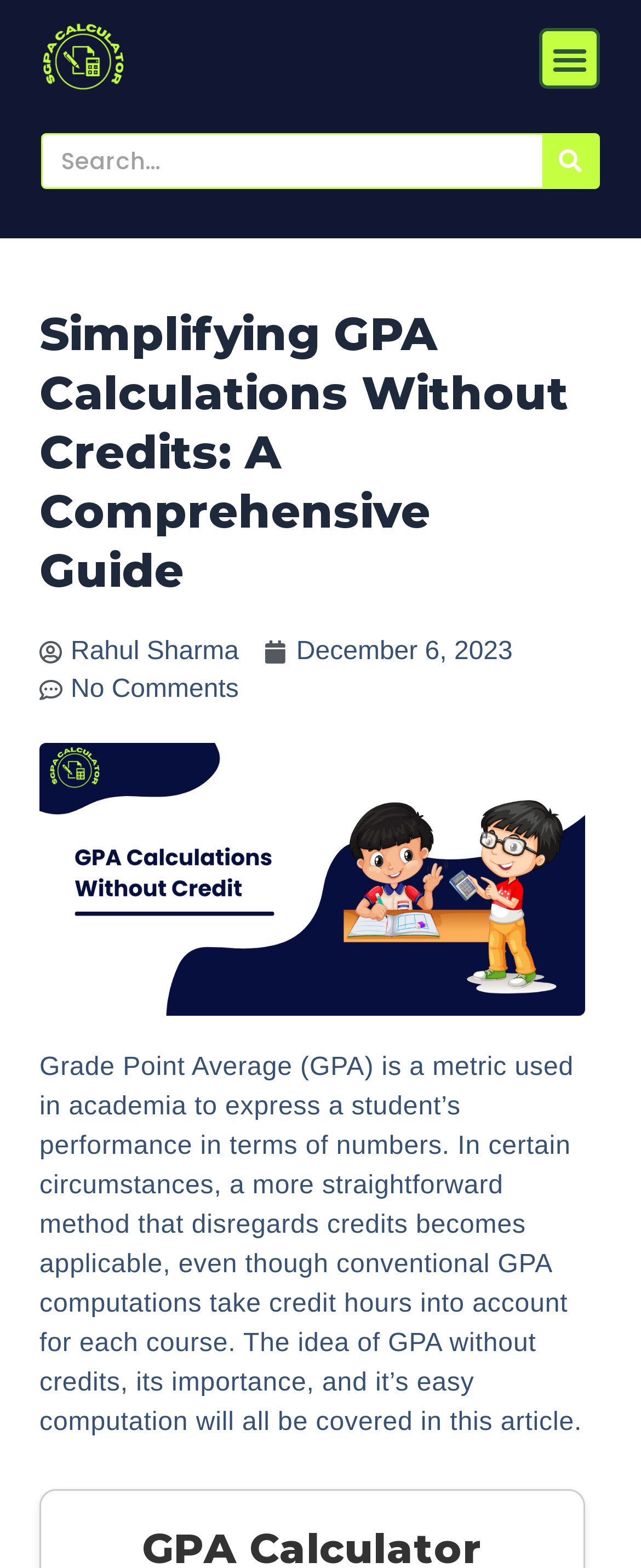What is the purpose of the search box?
Please provide a comprehensive answer to the question based on the webpage screenshot.

I determined the purpose of the search box by looking at the search box element and its associated button with the content 'Search', which suggests that it is used to search the website.